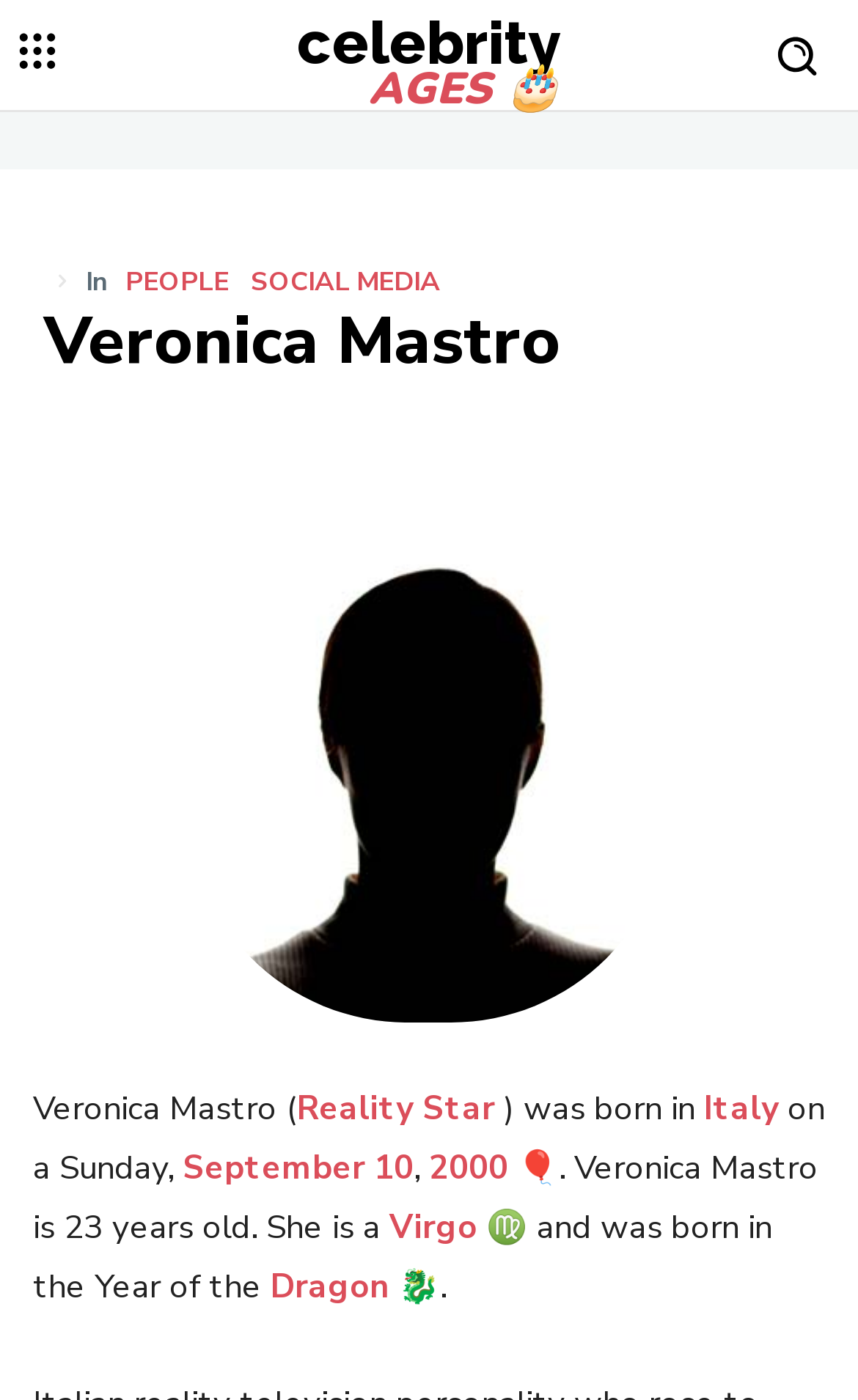What is the month of Veronica Mastro's birth?
Answer the question with just one word or phrase using the image.

September